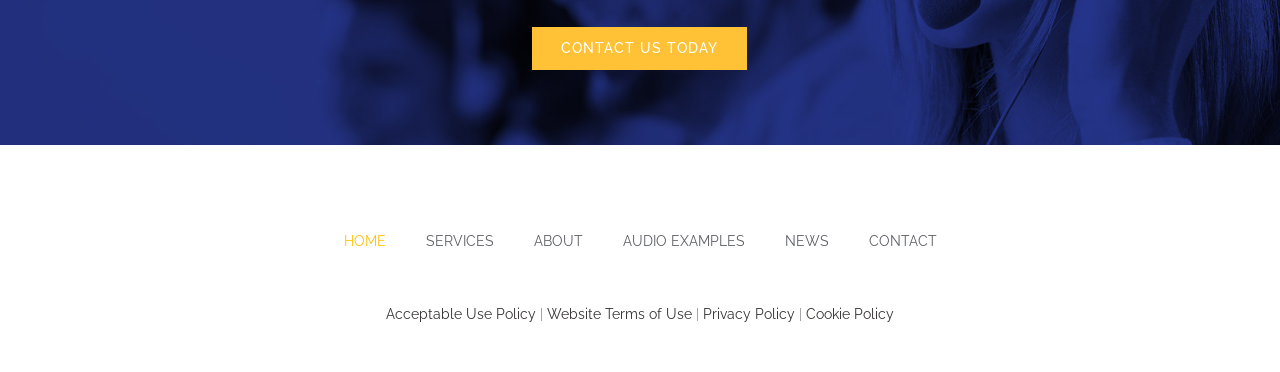Please provide a brief answer to the question using only one word or phrase: 
What is the first link in the secondary navigation?

HOME